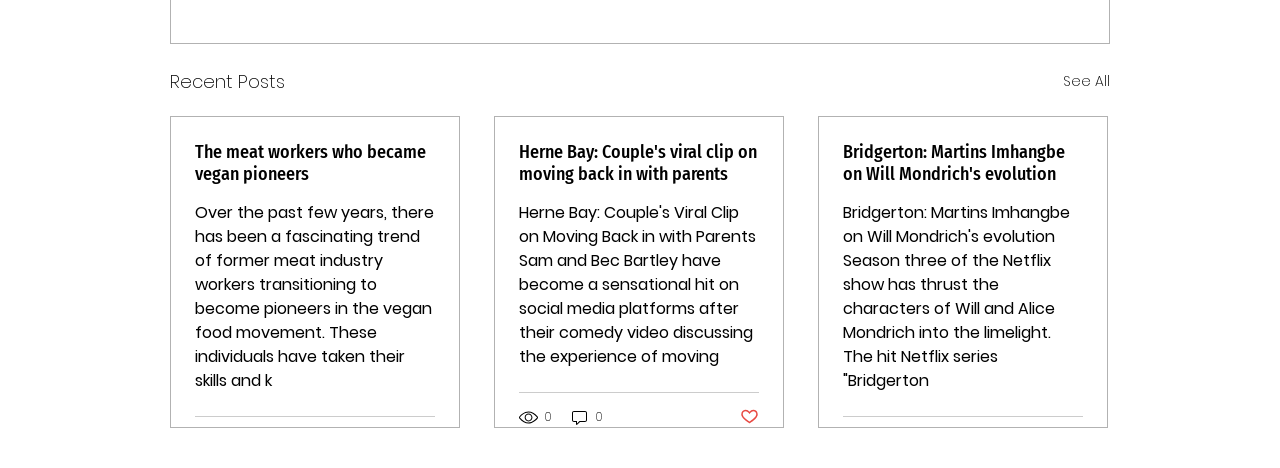How many comments does the first article have?
Give a single word or phrase answer based on the content of the image.

0 comments